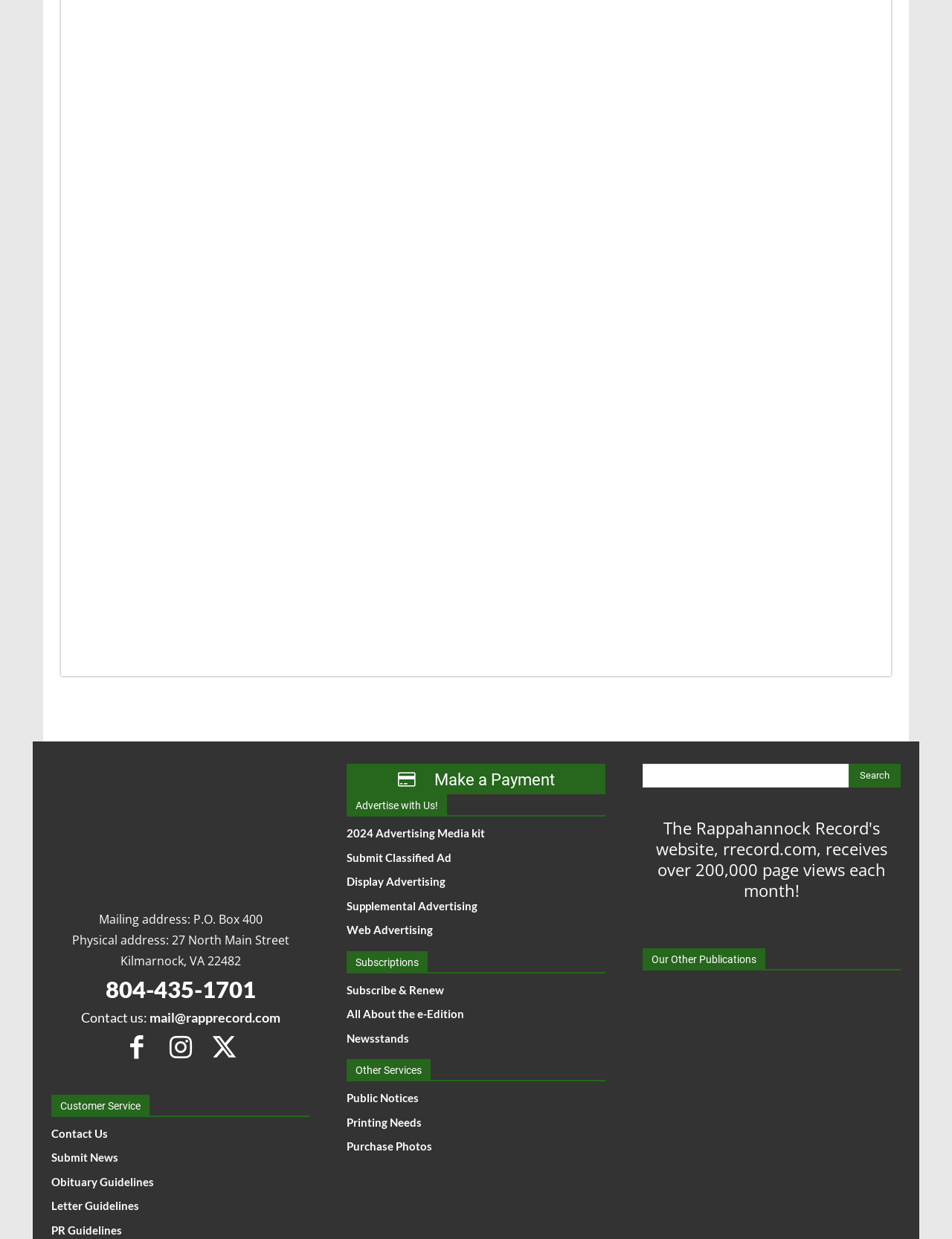Specify the bounding box coordinates of the element's region that should be clicked to achieve the following instruction: "View customer service". The bounding box coordinates consist of four float numbers between 0 and 1, in the format [left, top, right, bottom].

[0.054, 0.883, 0.325, 0.901]